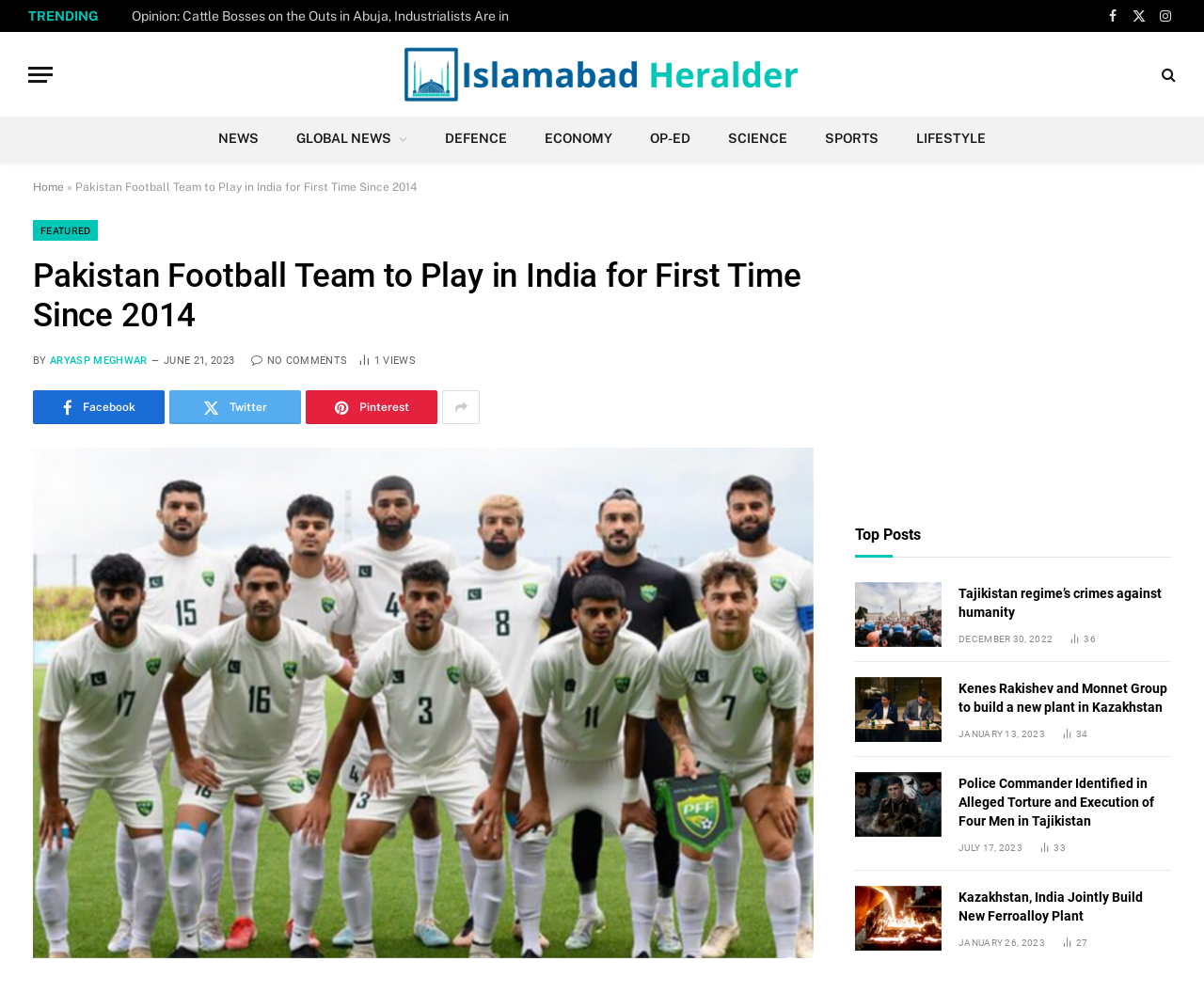Identify the bounding box coordinates of the area that should be clicked in order to complete the given instruction: "Browse the Top Posts section". The bounding box coordinates should be four float numbers between 0 and 1, i.e., [left, top, right, bottom].

[0.71, 0.53, 0.765, 0.548]